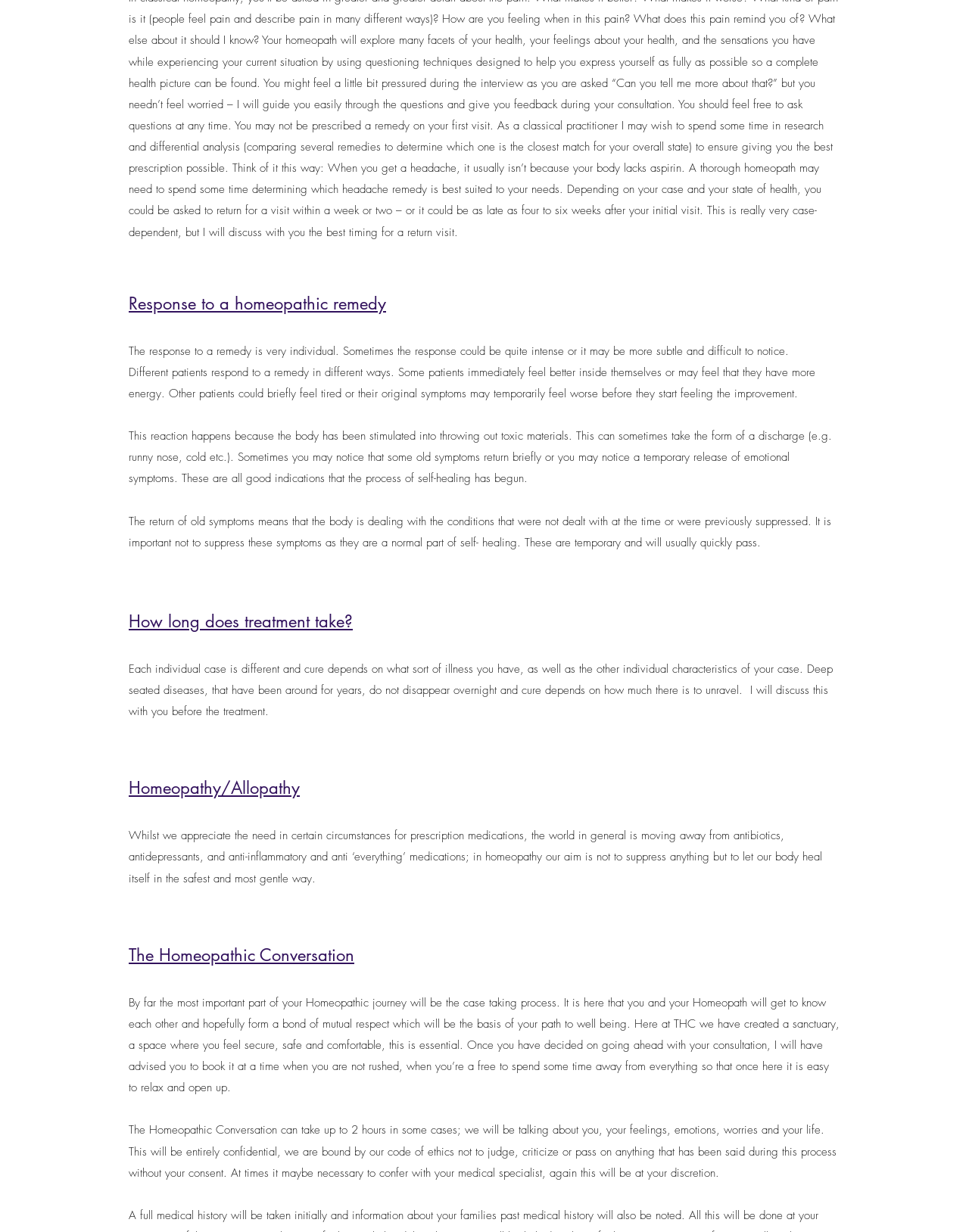Respond to the question below with a single word or phrase: What is the aim of homeopathy?

Let body heal itself